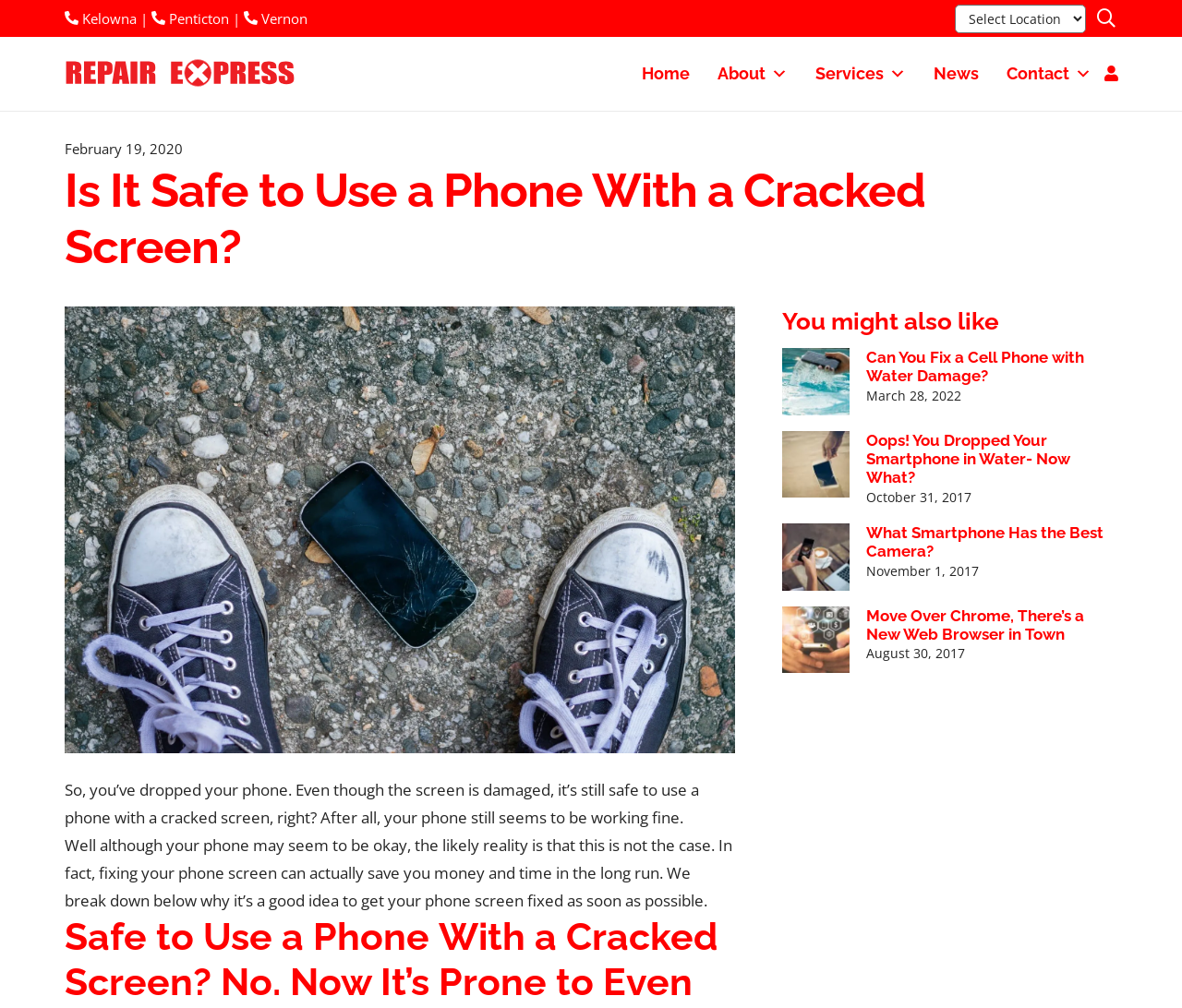Please identify the coordinates of the bounding box for the clickable region that will accomplish this instruction: "Click the link 'Move Over Chrome, There’s a New Web Browser in Town'".

[0.662, 0.604, 0.718, 0.625]